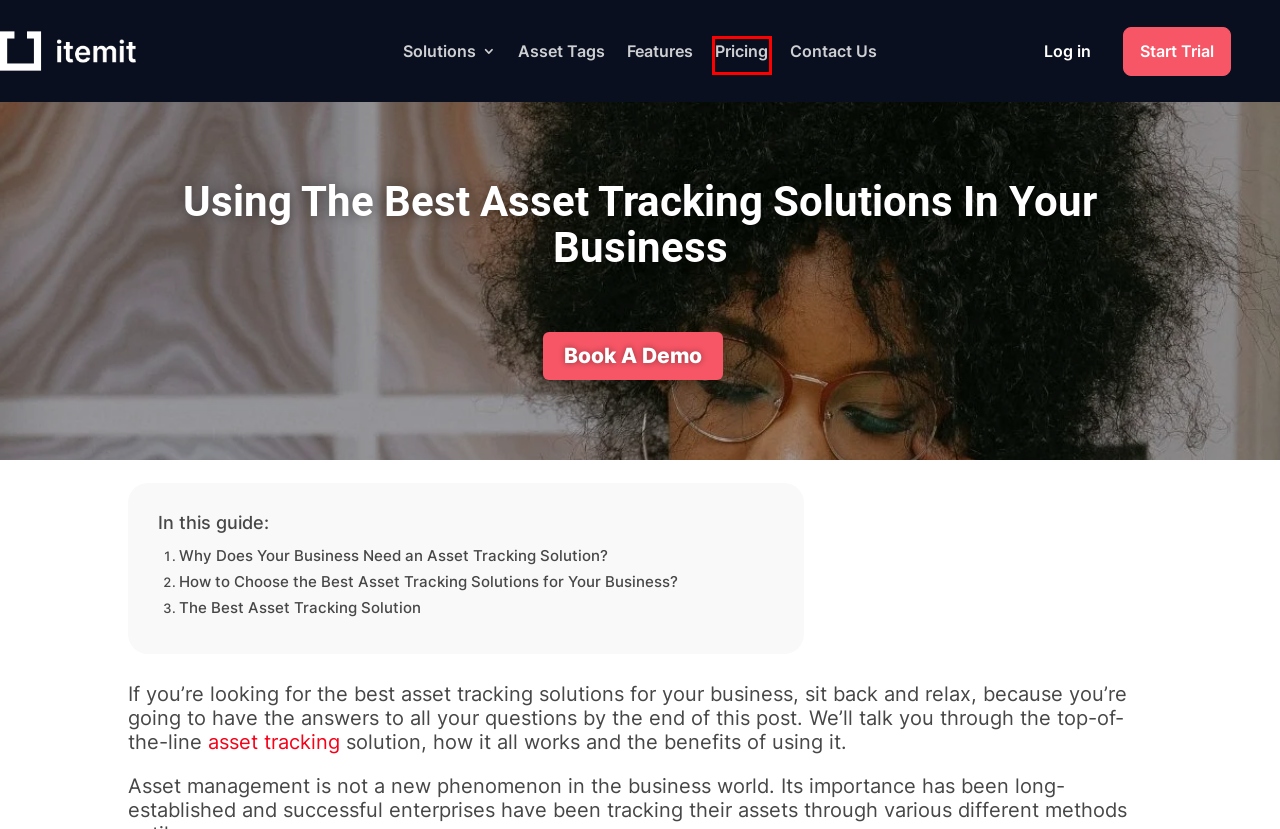Examine the screenshot of the webpage, which includes a red bounding box around an element. Choose the best matching webpage description for the page that will be displayed after clicking the element inside the red bounding box. Here are the candidates:
A. itemit - Privacy Policy
B. itemit
C. itemit Features | QR and RFID asset tracking system | QR Tags
D. Charlotte Broom, Author at itemit
E. Asset Tags: Get your unique QR Code Asset Tags Here.
F. Speak to the itemit team - We'll solve your asset management issues
G. itemit - Pricing
H. Asset Tracking System | Manage and Monitor any Asset | Start 14 day Trial

G